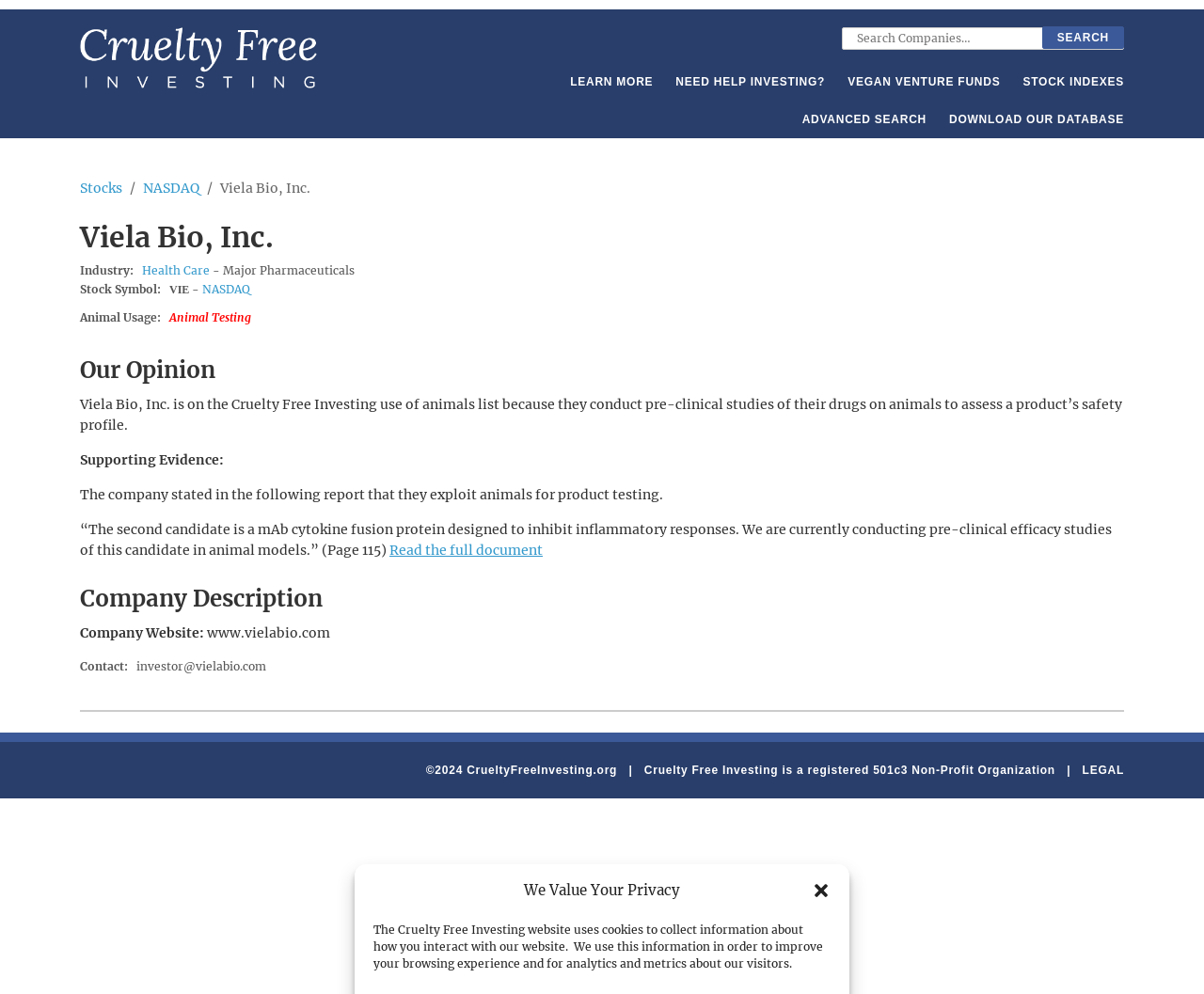Write an exhaustive caption that covers the webpage's main aspects.

The webpage is about Viela Bio, Inc., a company that conducts cruelty-free investing. At the top, there is a button to close a dialog box and a static text describing the website's use of cookies. Below this, there is a heading "Cruelty Free Investing" with a link and an image. 

On the top right, there is a search bar with a search box and a "SEARCH" button. Below this, there are several links, including "LEARN MORE", "NEED HELP INVESTING?", "VEGAN VENTURE FUNDS", "STOCK INDEXES", "ADVANCED SEARCH", and "DOWNLOAD OUR DATABASE".

The main content of the webpage is divided into two sections. The first section has a heading "Viela Bio, Inc." and provides information about the company, including its industry, stock symbol, and animal usage. The company's industry is listed as "Health Care" and "Major Pharmaceuticals", and its stock symbol is "VIE". The animal usage section states that the company conducts pre-clinical studies of their drugs on animals to assess a product's safety profile.

The second section has a heading "Our Opinion" and provides more information about the company's use of animals. It states that the company is on the Cruelty Free Investing use of animals list because of their pre-clinical studies on animals. There is also a quote from a report stating that the company is conducting pre-clinical efficacy studies of a candidate in animal models.

Below this, there is a section with a heading "Company Description" that provides the company's website and contact information. At the bottom of the webpage, there is a copyright notice and links to "Cruelty Free Investing is a registered 501c3 Non-Profit Organization" and "LEGAL".